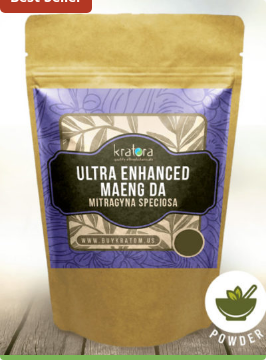Provide a comprehensive description of the image.

The image showcases a product packaging for "Ultra Enhanced Maeng Da" Mitragyna speciosa powder, prominently labeled as a "Best Seller." The stylish design features a beige bag with a decorative purple label, which highlights the product name in bold white letters. This packaging reflects the premium quality of the kratom extract, aimed at seasoned users seeking an enhanced experience. The brand name, "kratora," is subtly placed, reinforcing its identity. The packaging design includes botanical illustrations, suggesting a natural and organic product, while the bottom section features a circular emblem indicating the type of product—powder.